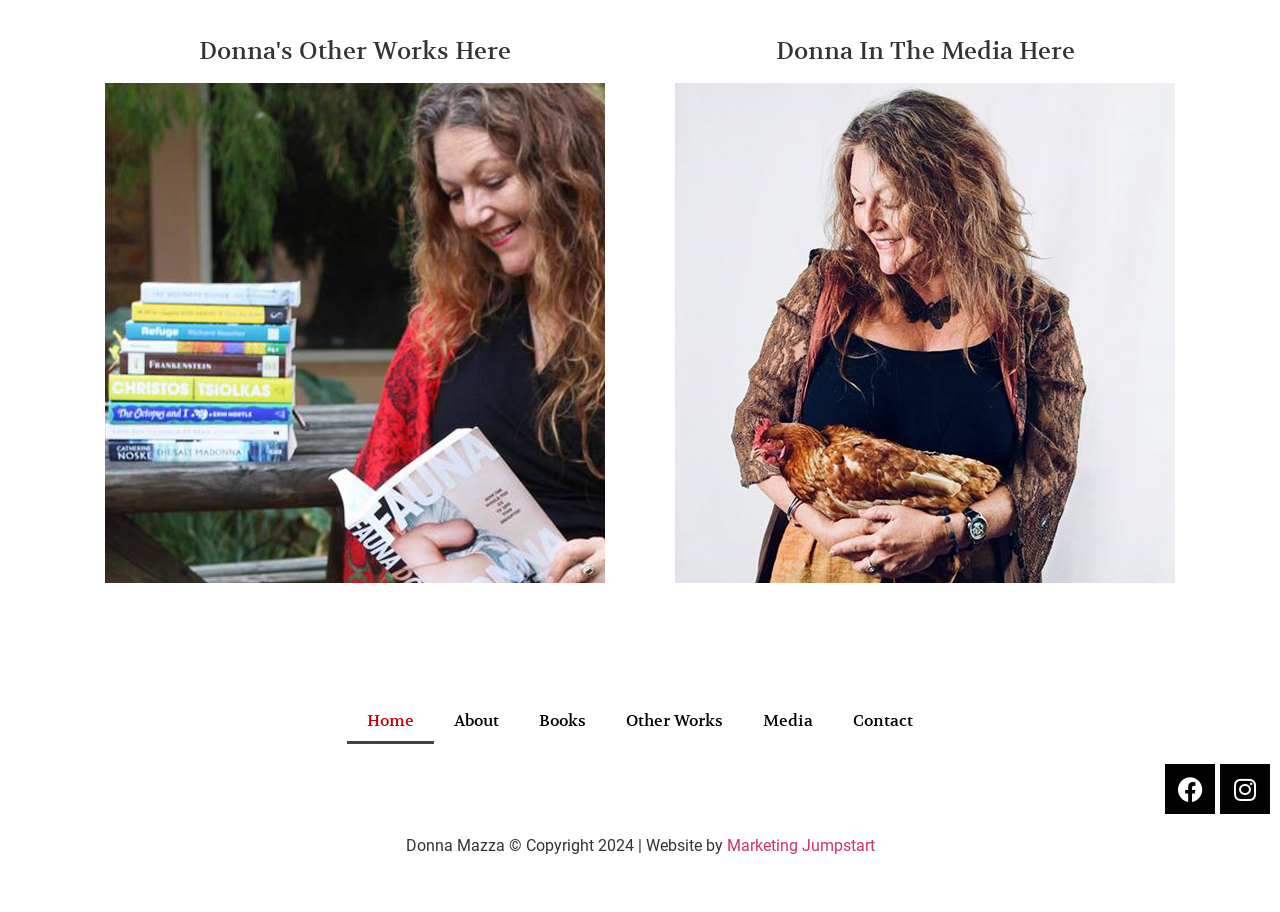Please provide the bounding box coordinates for the element that needs to be clicked to perform the following instruction: "go to other works page". The coordinates should be given as four float numbers between 0 and 1, i.e., [left, top, right, bottom].

[0.473, 0.765, 0.58, 0.816]